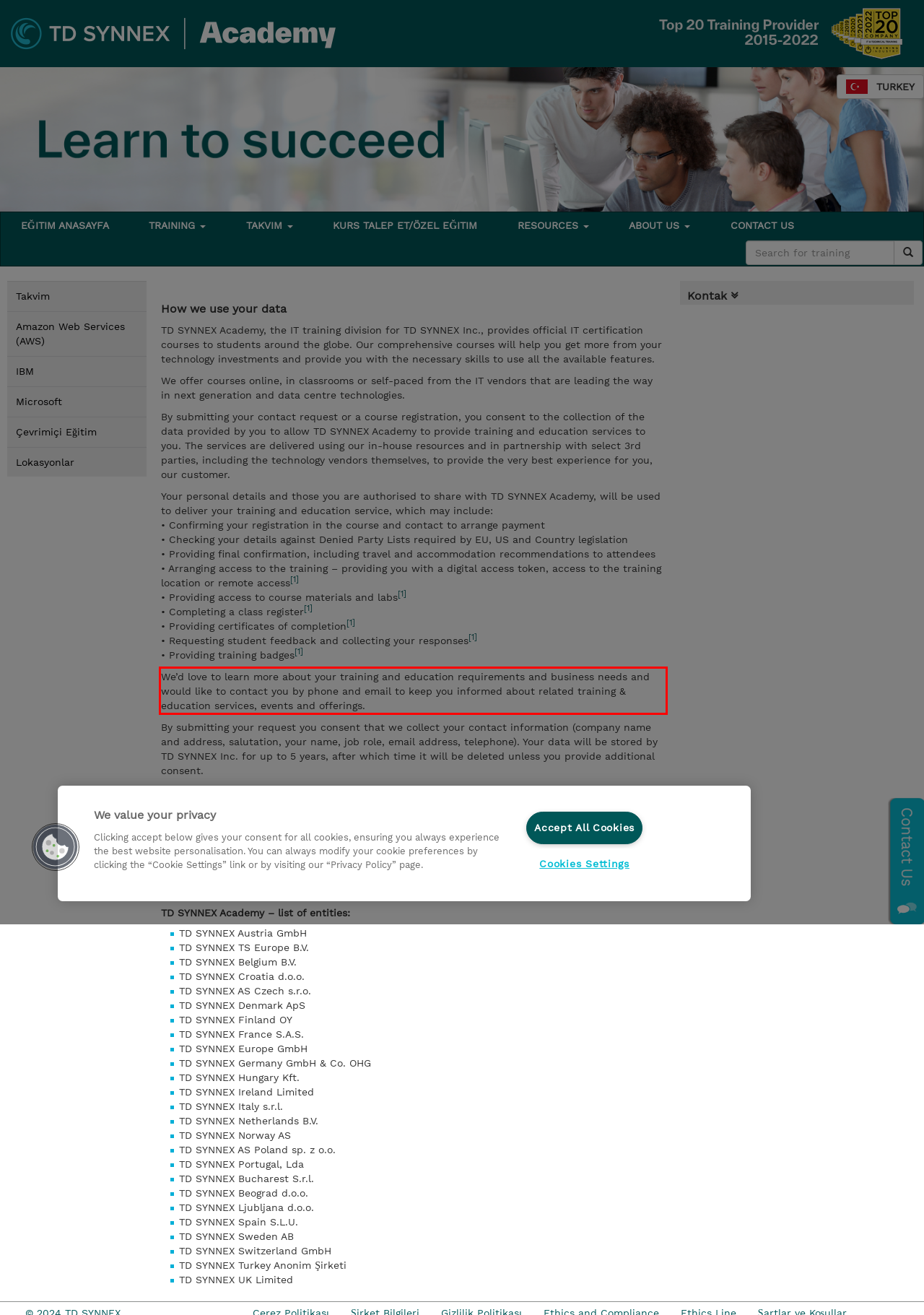Please recognize and transcribe the text located inside the red bounding box in the webpage image.

We’d love to learn more about your training and education requirements and business needs and would like to contact you by phone and email to keep you informed about related training & education services, events and offerings.